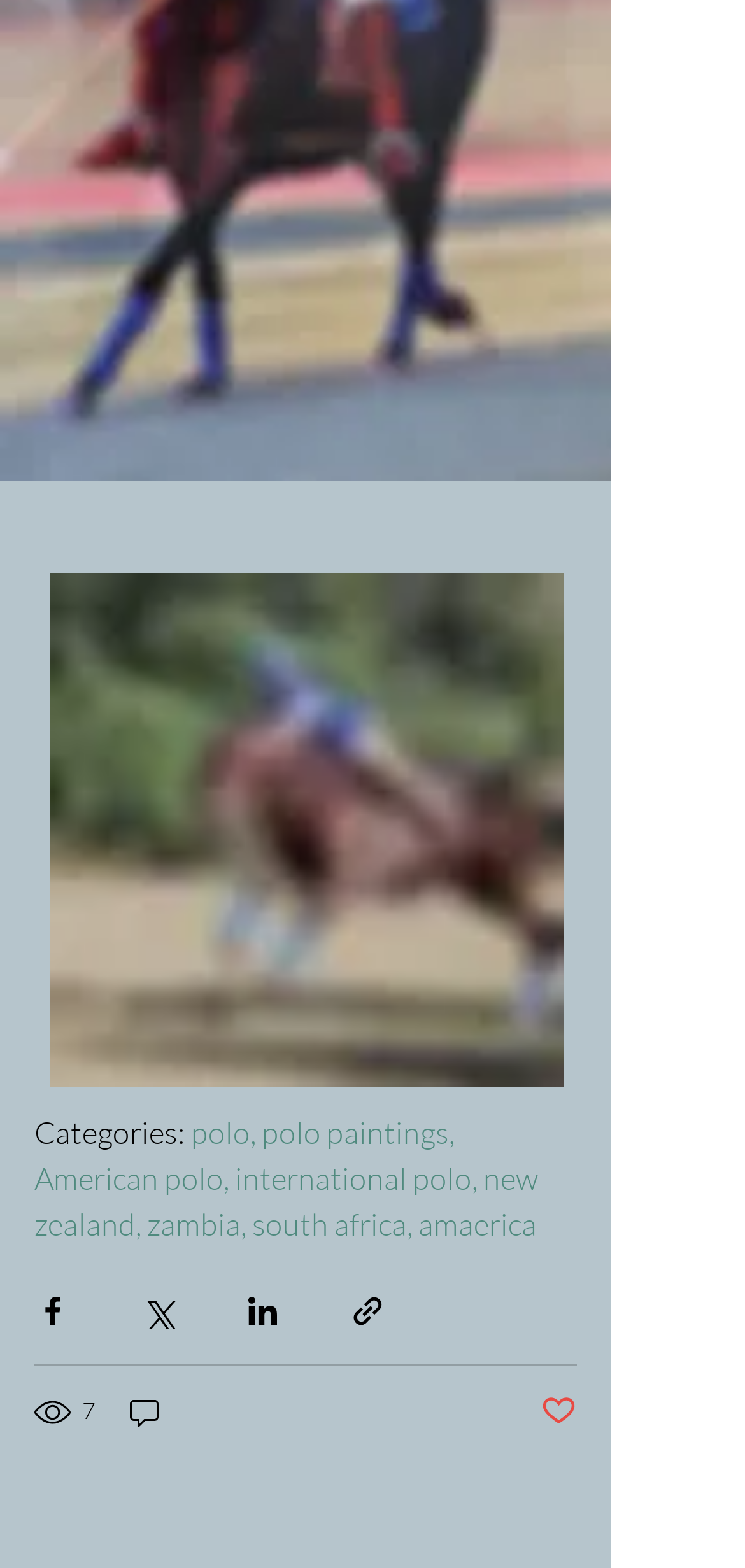How many views does the post have?
Answer the question with as much detail as you can, using the image as a reference.

The number of views can be found by looking at the generic element '7 views' which is located near the bottom of the page.